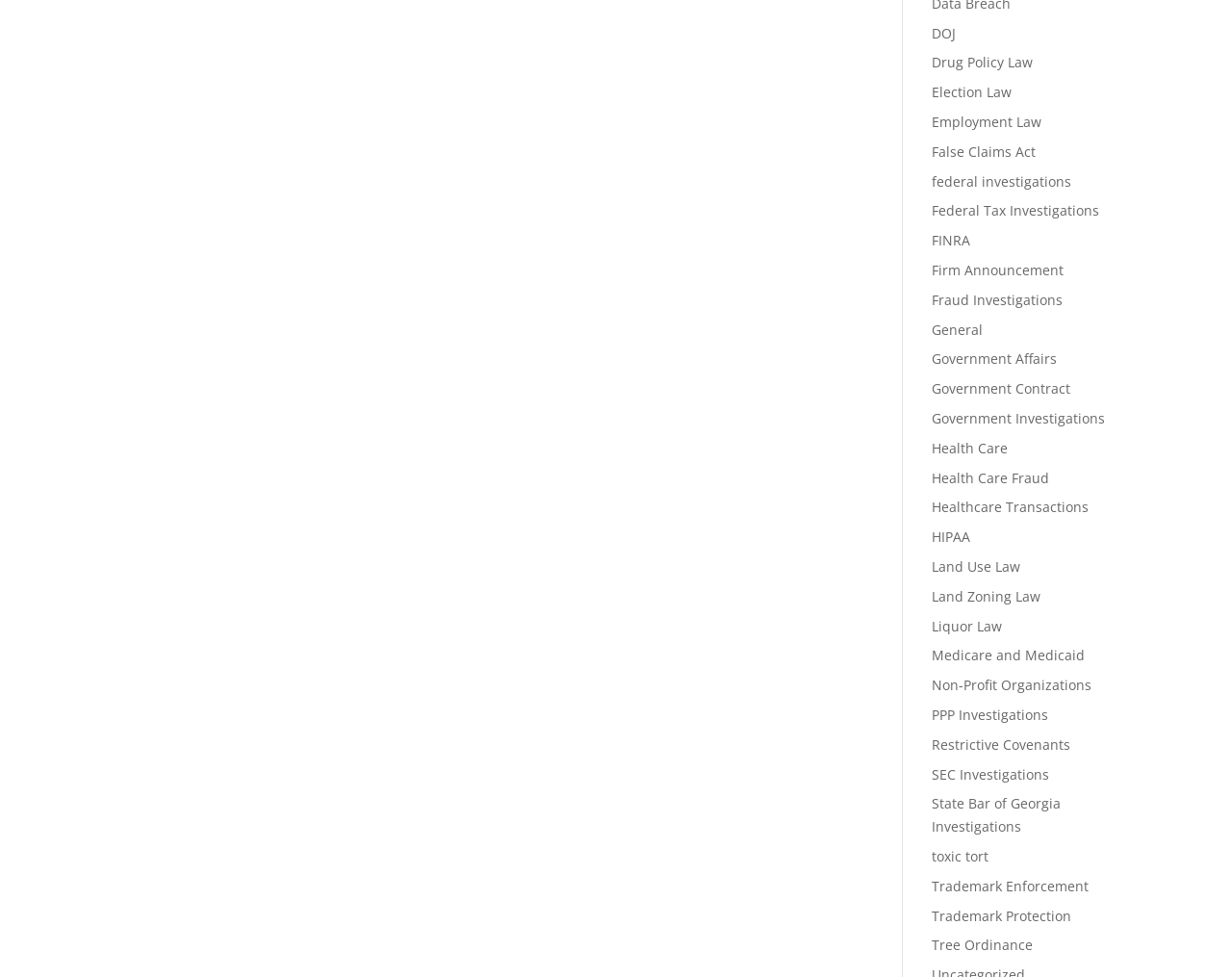Please give a concise answer to this question using a single word or phrase: 
How many links are on this webpage?

41